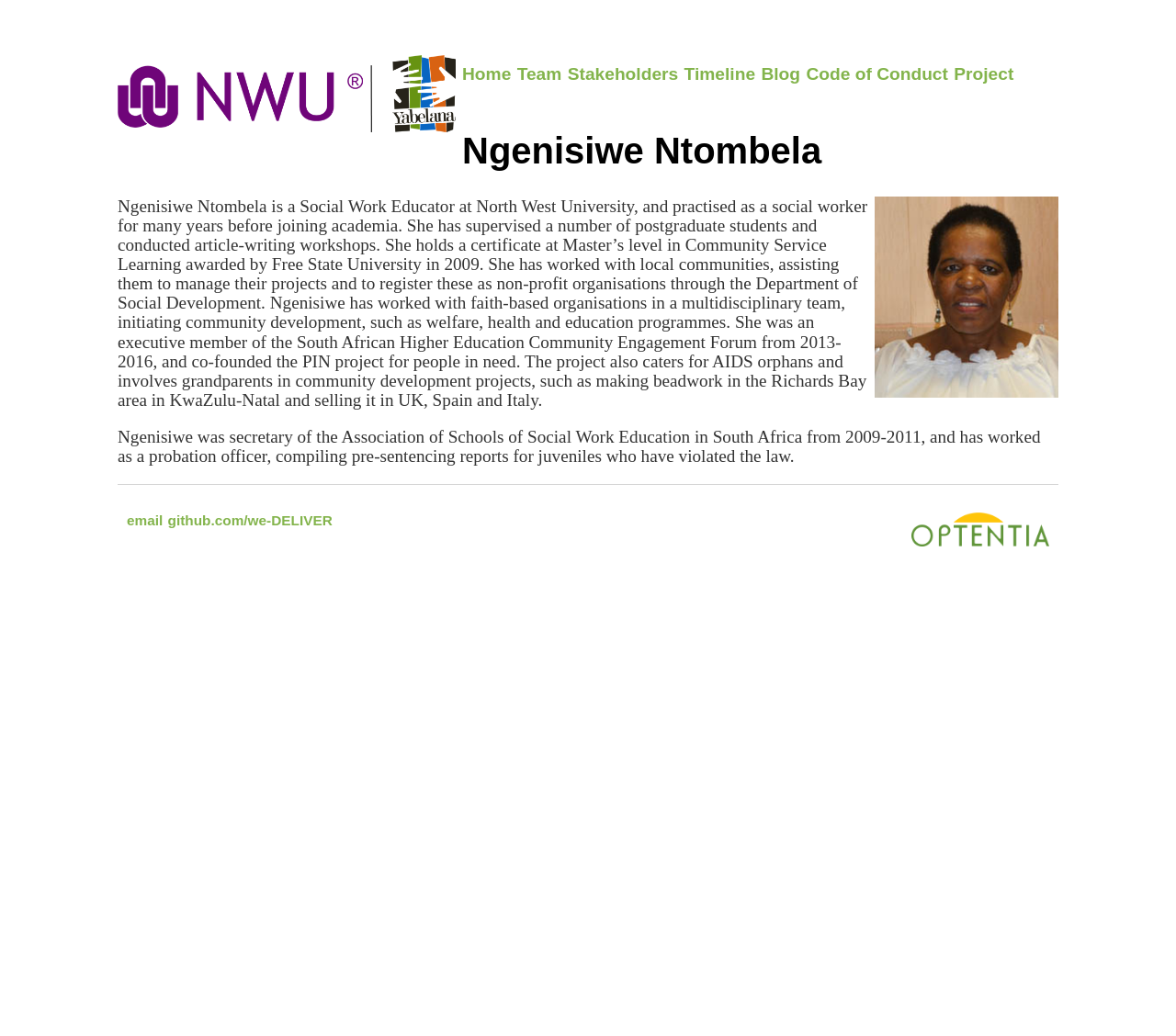What is the purpose of the PIN project?
Based on the screenshot, provide a one-word or short-phrase response.

Catering for AIDS orphans